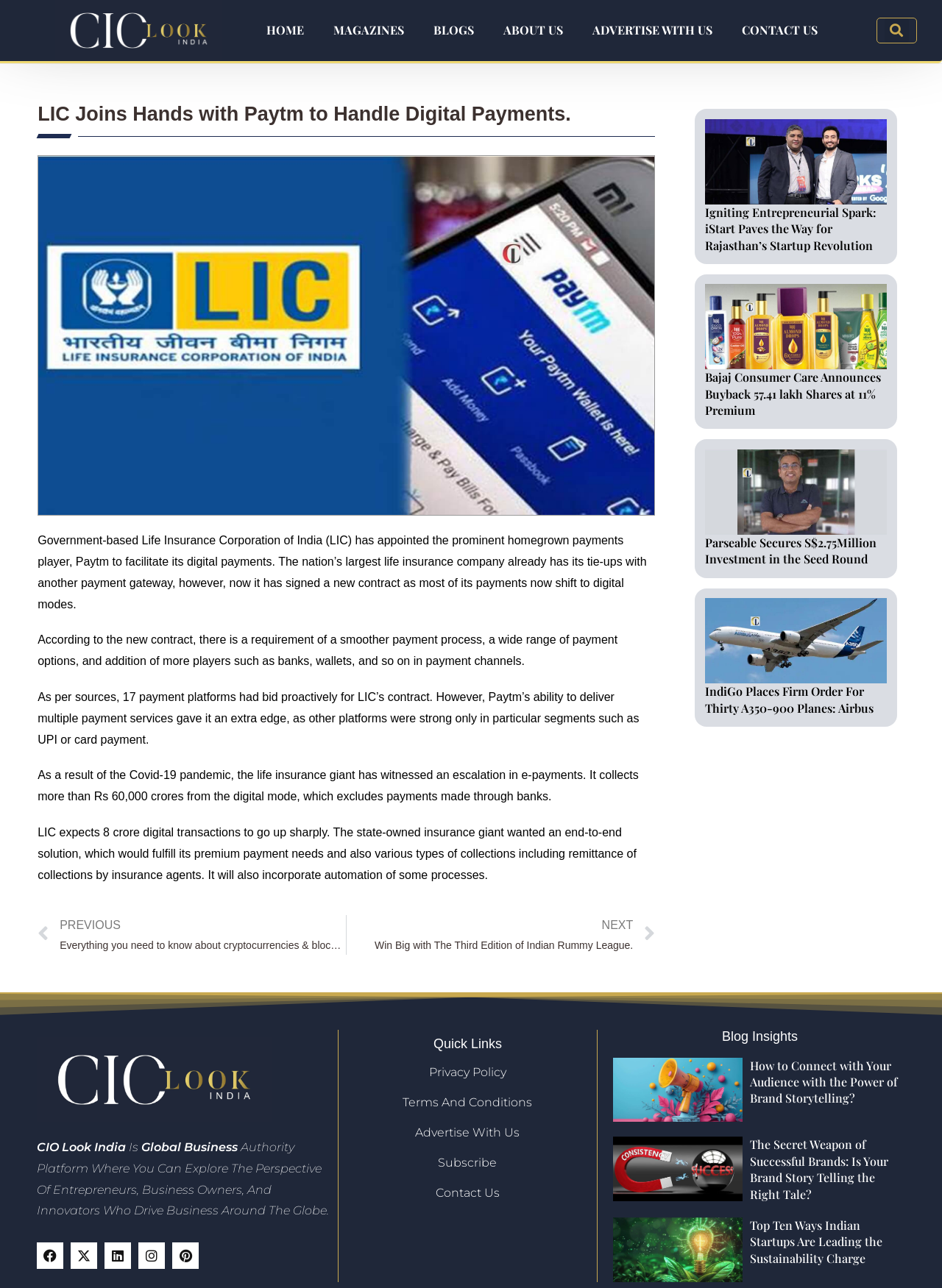Which payment player has been appointed by LIC?
Please give a well-detailed answer to the question.

According to the article, Paytm, a prominent homegrown payments player, has been appointed by LIC to facilitate its digital payments.